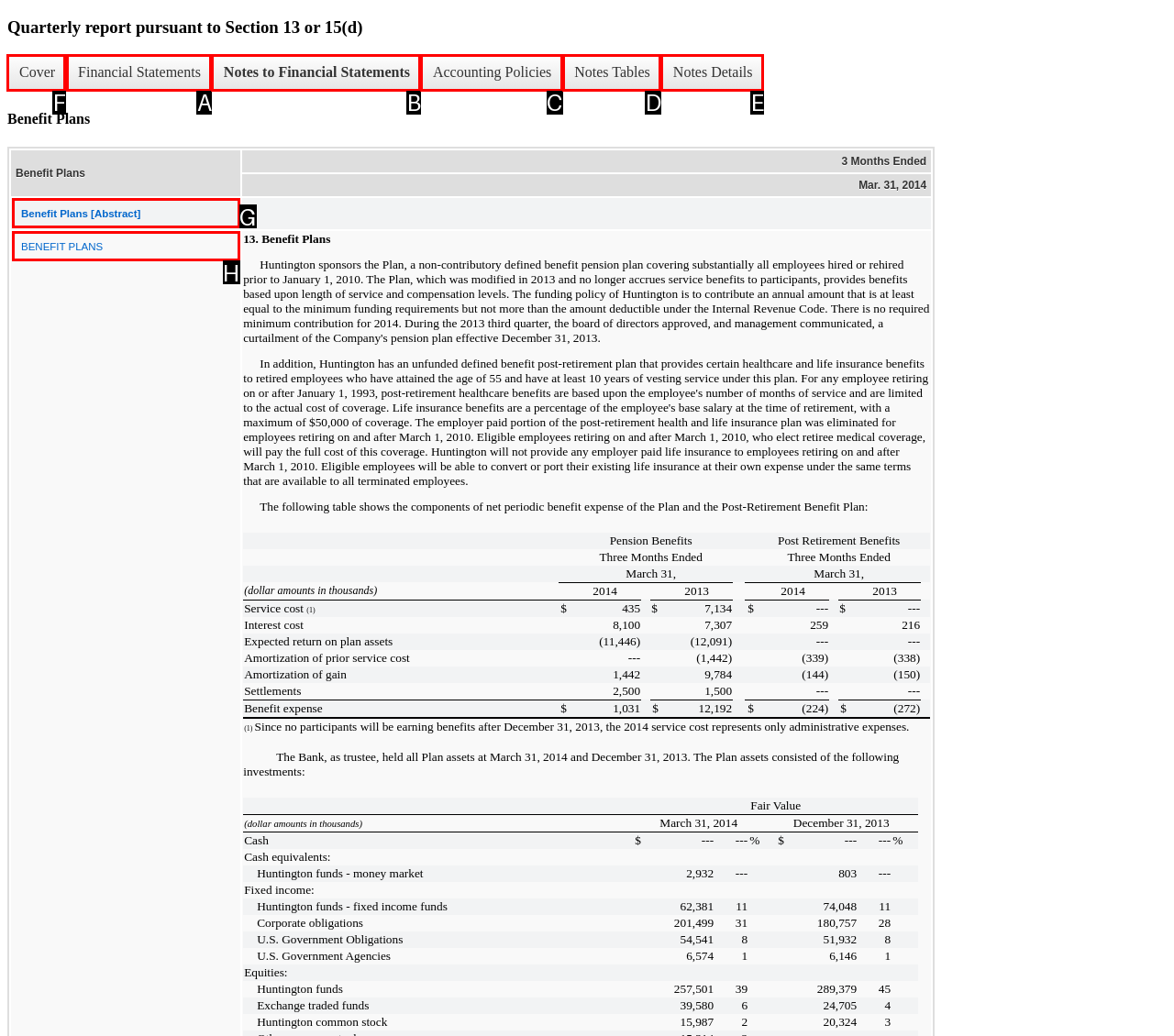Out of the given choices, which letter corresponds to the UI element required to Click on 'Cover'? Answer with the letter.

F